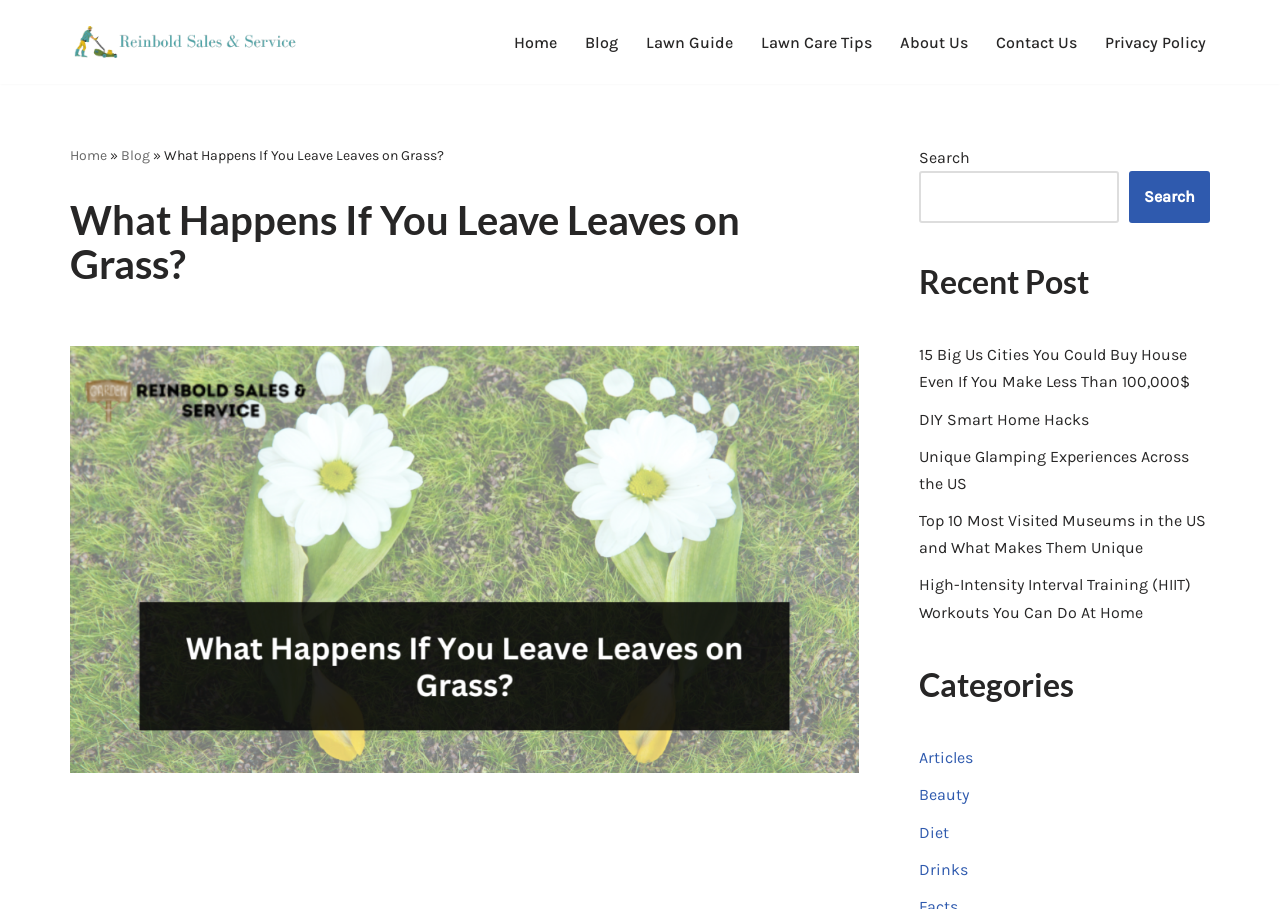Identify the text that serves as the heading for the webpage and generate it.

What Happens If You Leave Leaves on Grass?